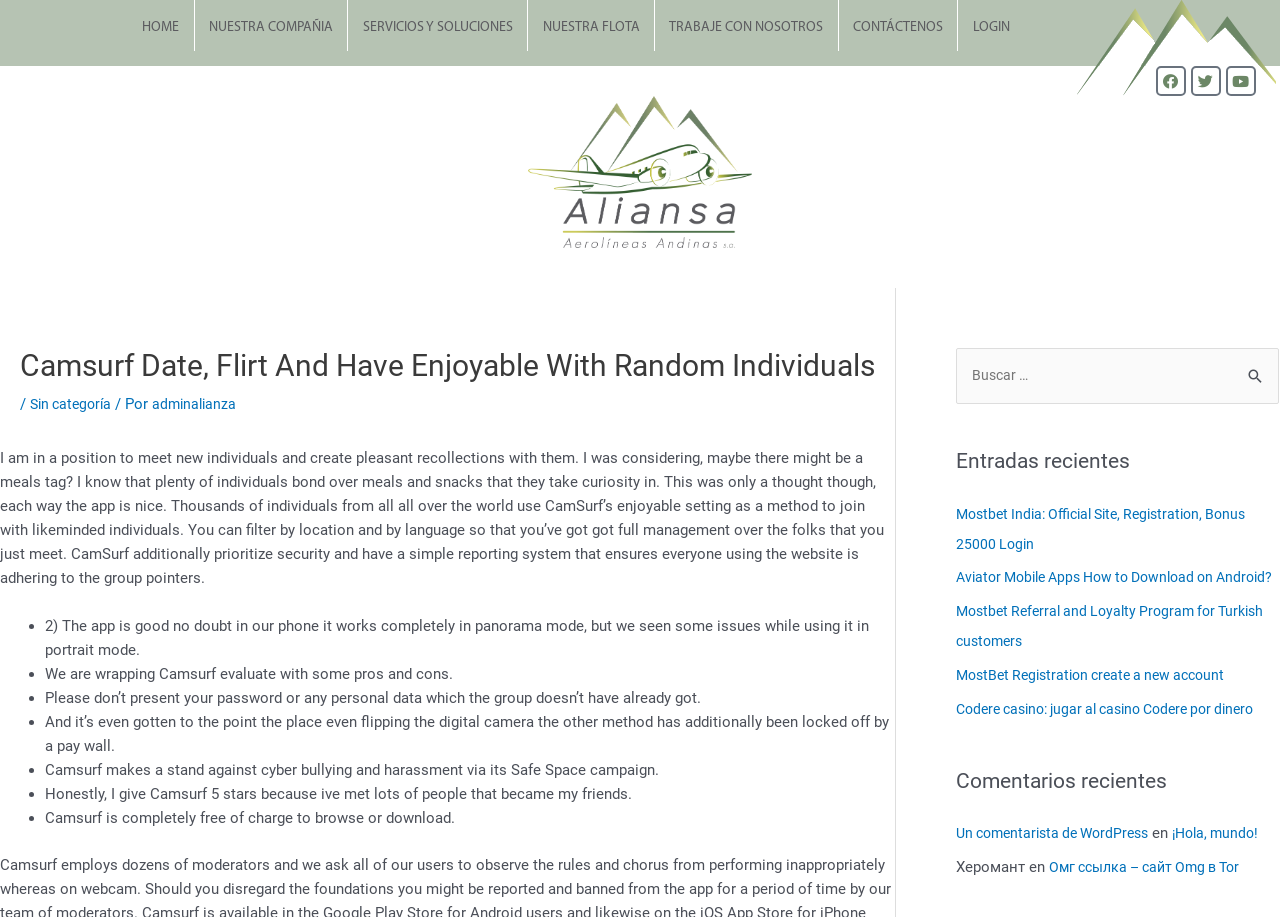What is the Safe Space campaign about?
Using the image as a reference, answer the question in detail.

According to the webpage, CamSurf makes a stand against cyber bullying and harassment through its Safe Space campaign, which suggests that the platform prioritizes user safety and security.